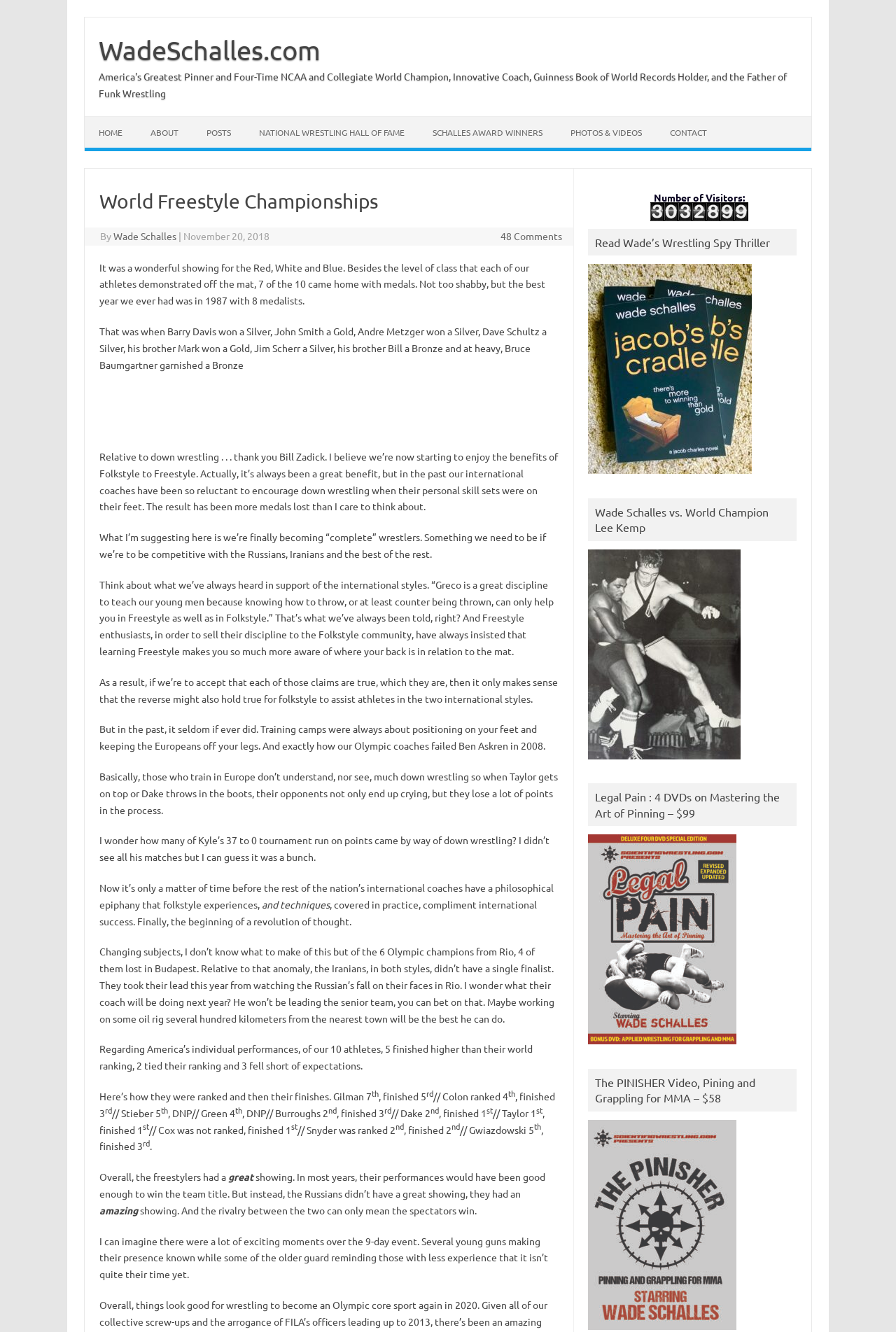What is the name of the website?
Your answer should be a single word or phrase derived from the screenshot.

WadeSchalles.com